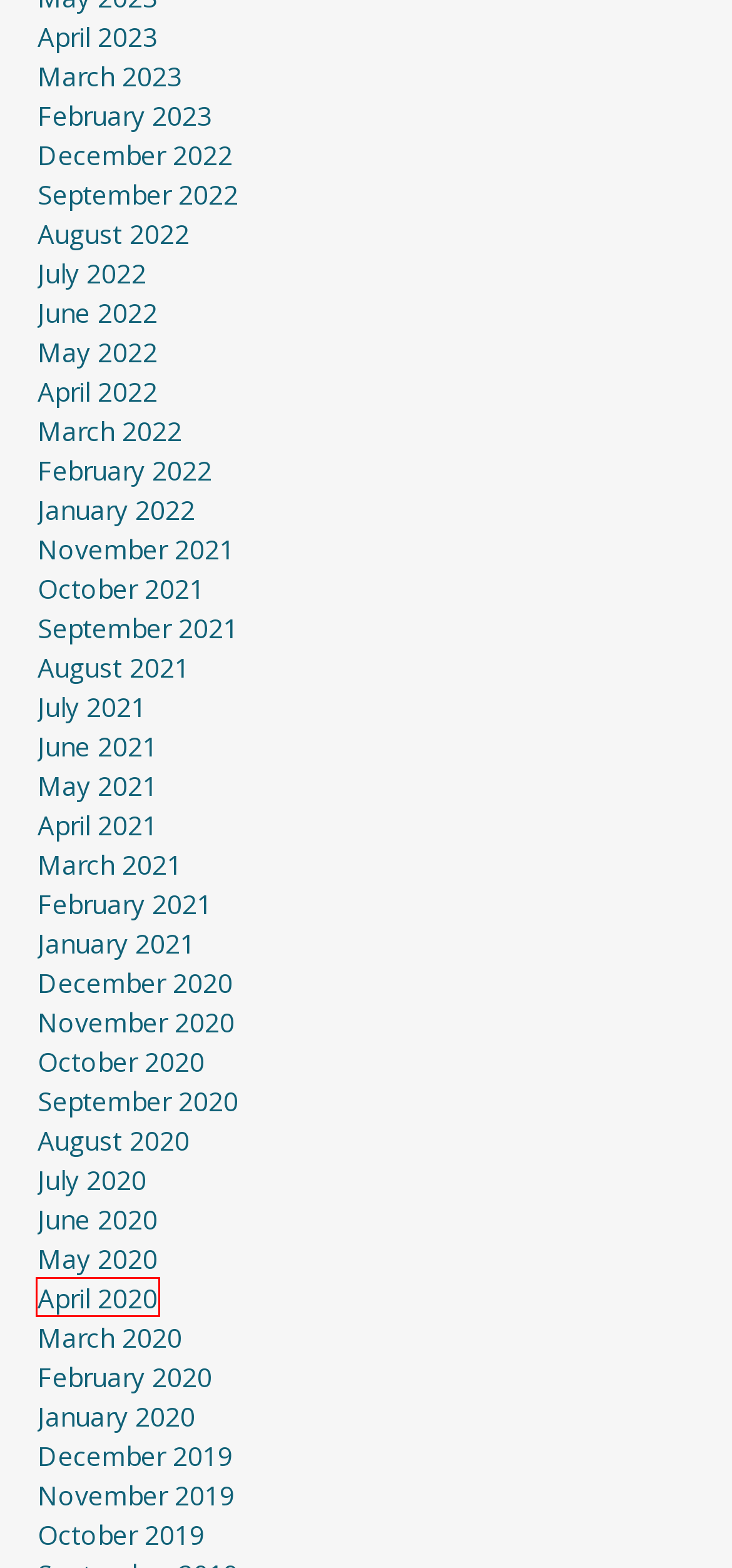Consider the screenshot of a webpage with a red bounding box and select the webpage description that best describes the new page that appears after clicking the element inside the red box. Here are the candidates:
A. December 2020 – Sabino Mountain Blog
B. April 2020 – Sabino Mountain Blog
C. February 2023 – Sabino Mountain Blog
D. November 2021 – Sabino Mountain Blog
E. July 2022 – Sabino Mountain Blog
F. October 2021 – Sabino Mountain Blog
G. January 2020 – Sabino Mountain Blog
H. December 2019 – Sabino Mountain Blog

B